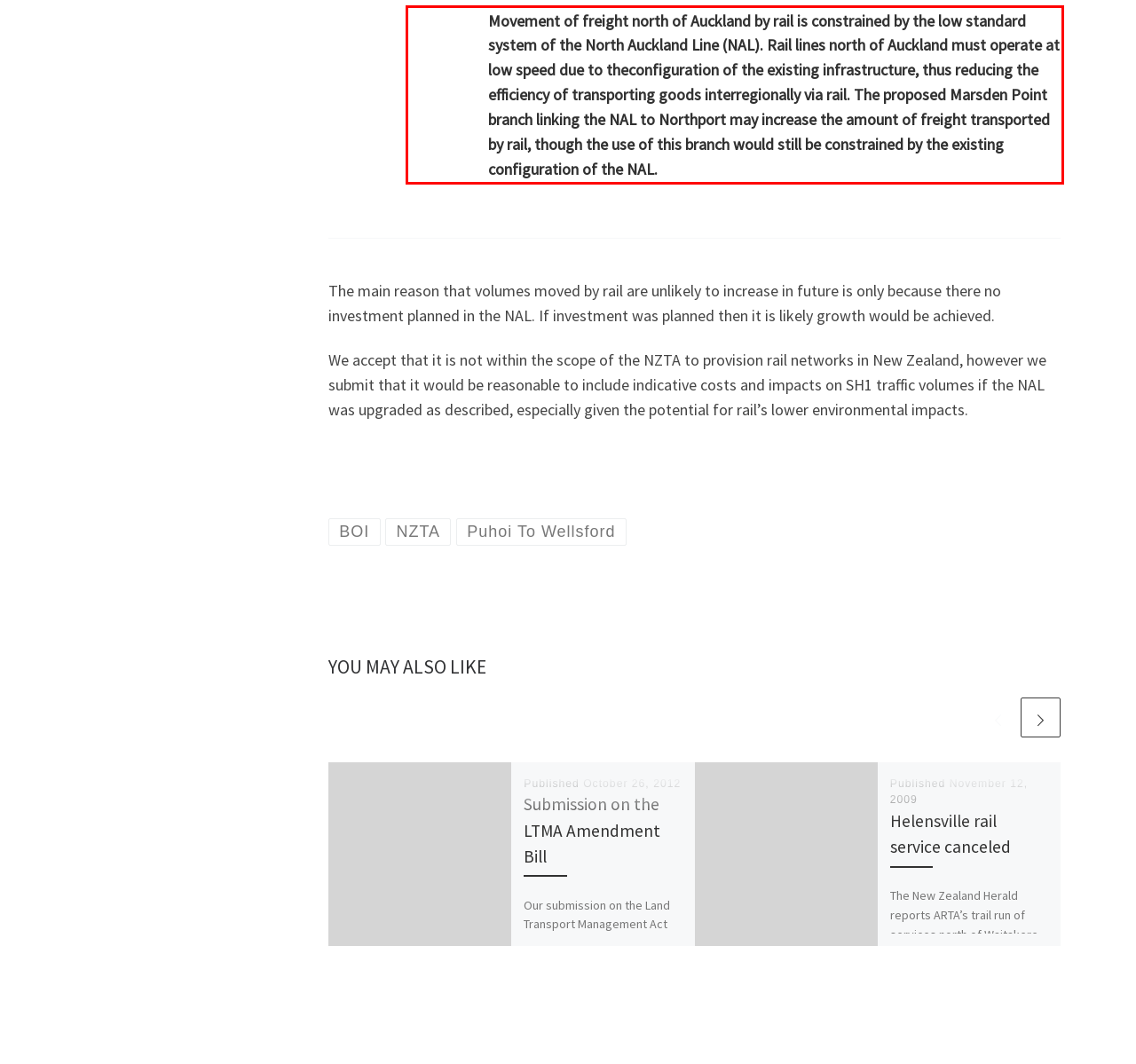Examine the webpage screenshot and use OCR to recognize and output the text within the red bounding box.

Movement of freight north of Auckland by rail is constrained by the low standard system of the North Auckland Line (NAL). Rail lines north of Auckland must operate at low speed due to theconfiguration of the existing infrastructure, thus reducing the efficiency of transporting goods interregionally via rail. The proposed Marsden Point branch linking the NAL to Northport may increase the amount of freight transported by rail, though the use of this branch would still be constrained by the existing configuration of the NAL.